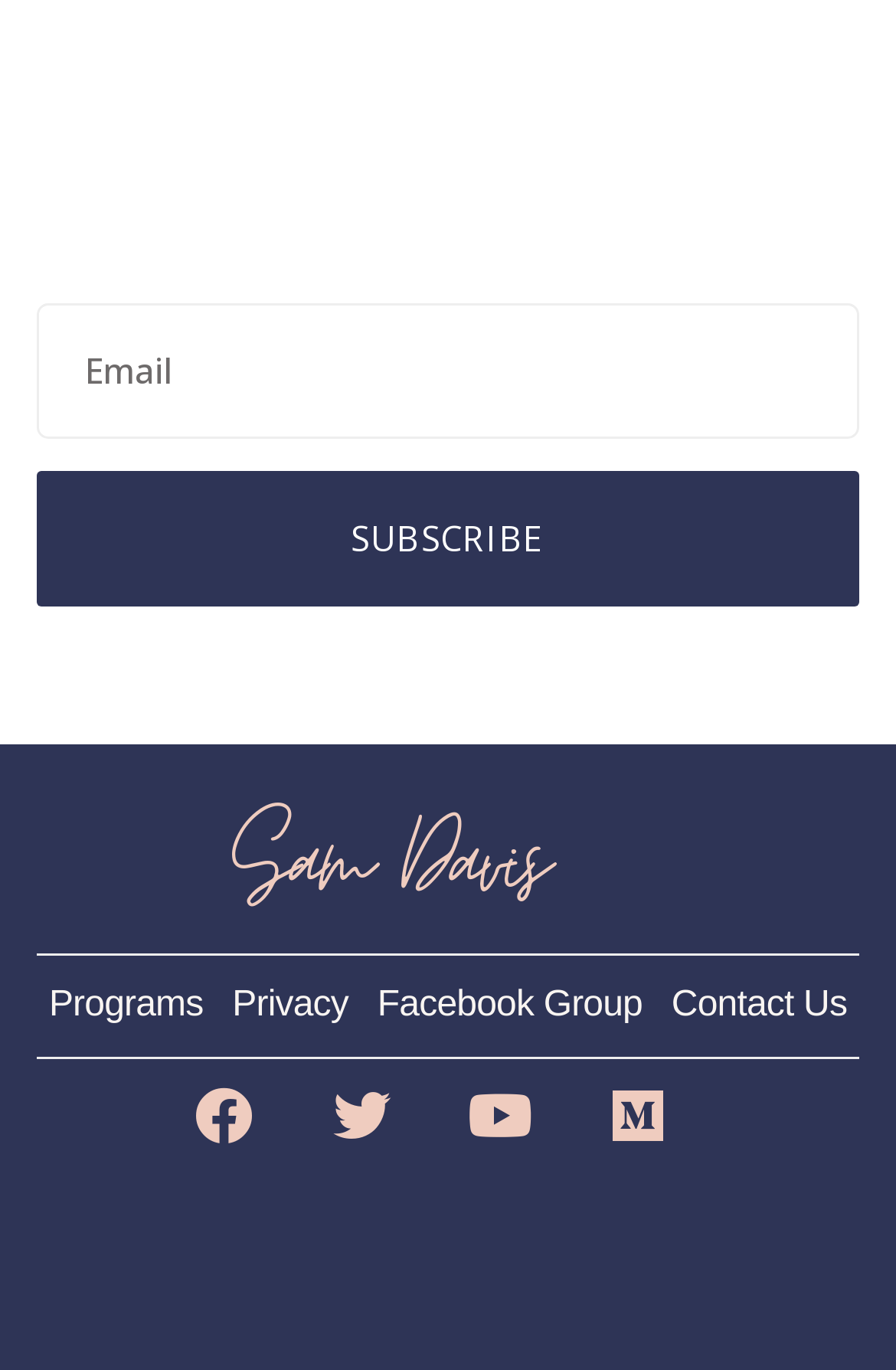With reference to the image, please provide a detailed answer to the following question: How many links are available at the bottom of the webpage?

There are five links located at the bottom of the webpage, labeled as 'Programs', 'Privacy', 'Facebook Group', 'Contact Us', and another link with the same text as the heading, 'Sam Davis'.